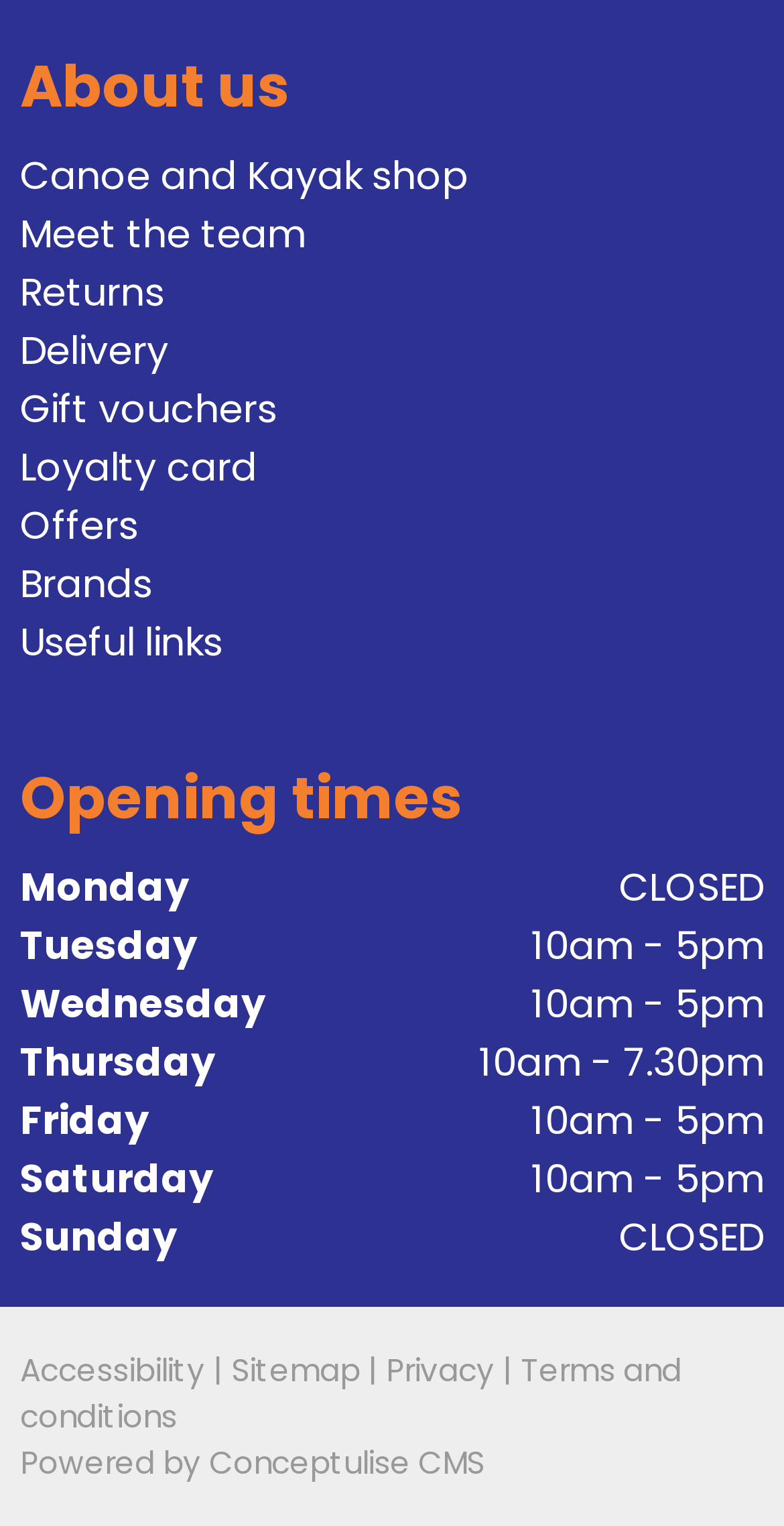What is the last link in the footer section? Observe the screenshot and provide a one-word or short phrase answer.

Powered by Conceptulise CMS